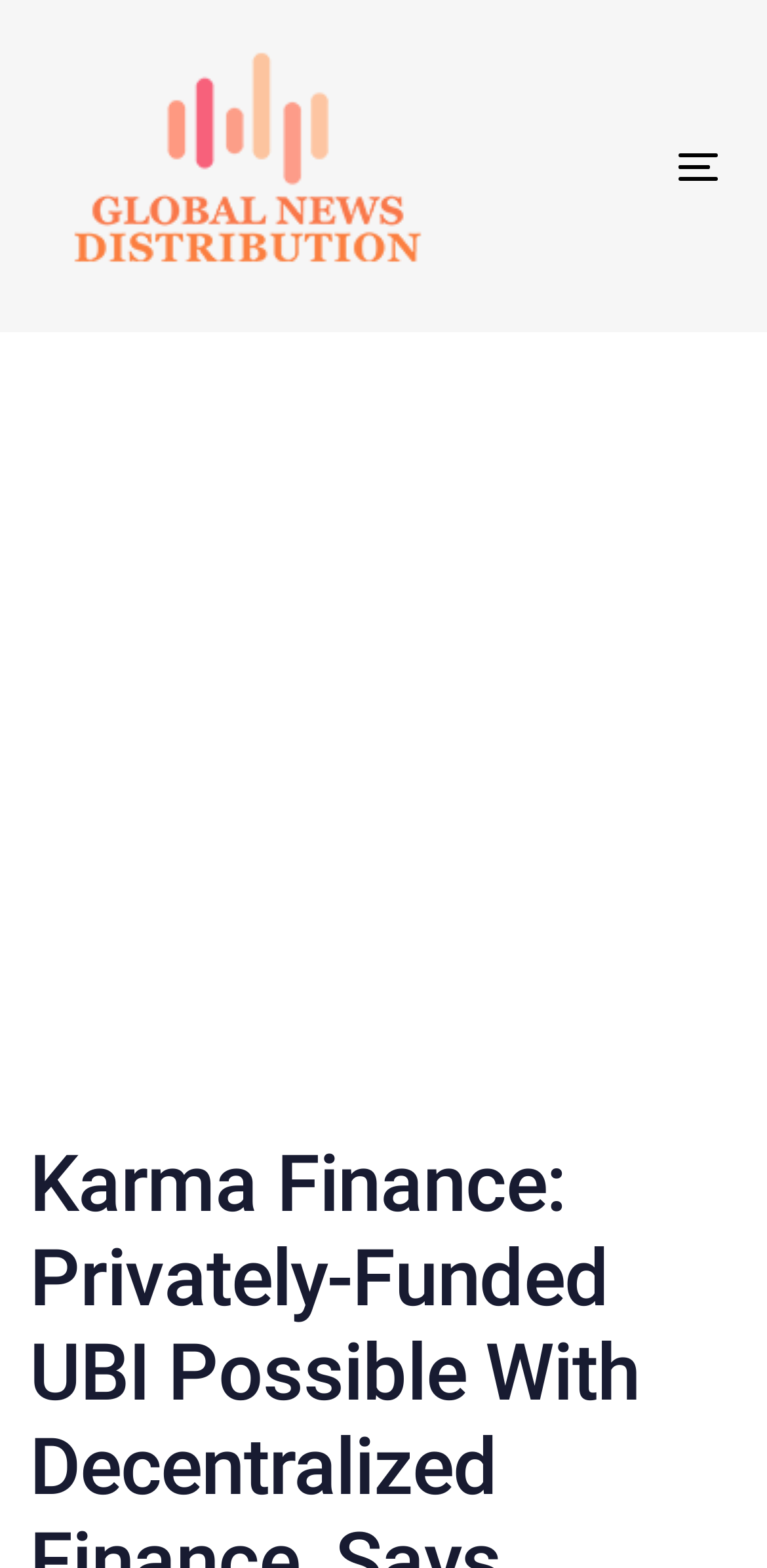Provide the bounding box coordinates in the format (top-left x, top-left y, bottom-right x, bottom-right y). All values are floating point numbers between 0 and 1. Determine the bounding box coordinate of the UI element described as: parent_node: Toggle navigation

[0.064, 0.0, 0.541, 0.212]